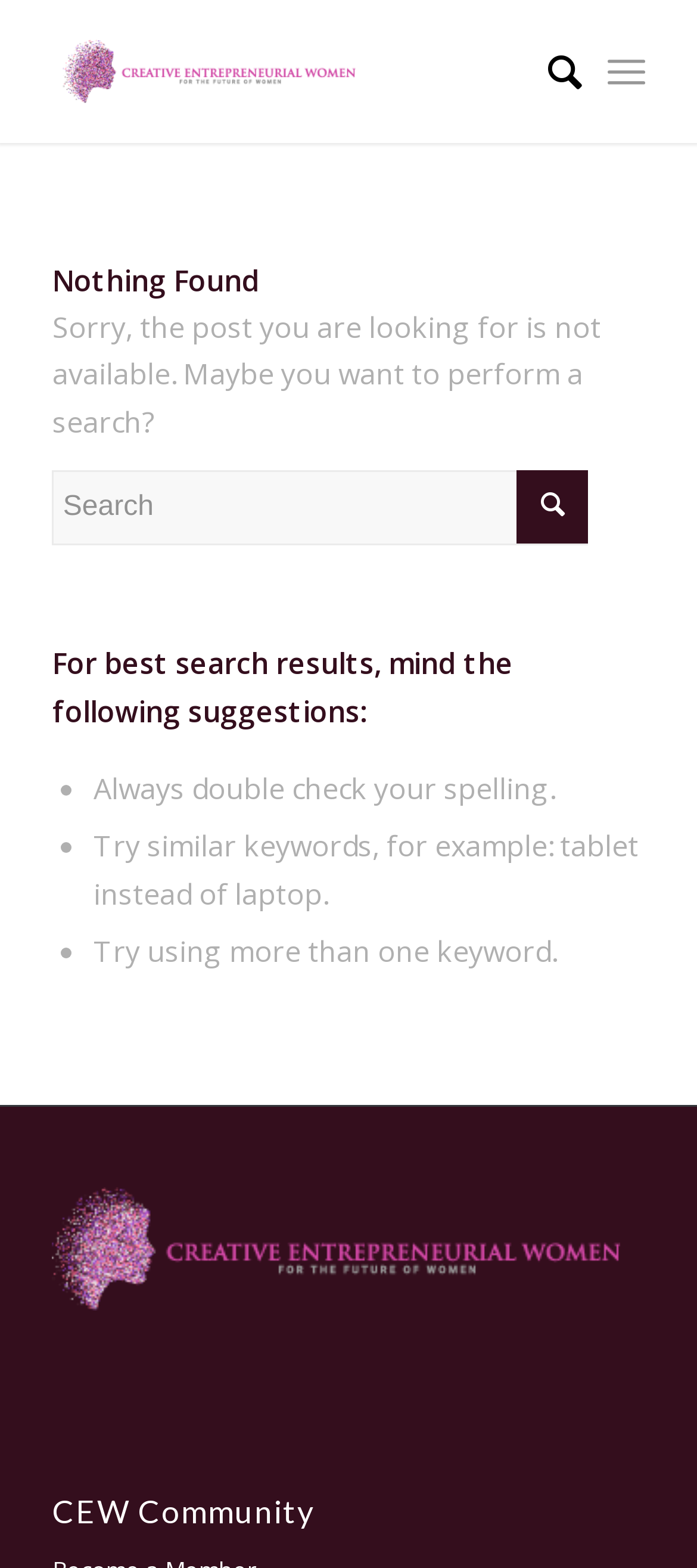Based on what you see in the screenshot, provide a thorough answer to this question: What is the name of the community?

The webpage has a heading at the bottom that reads 'CEW Community', indicating that it is a community related to Creative Entrepreneurial Women.